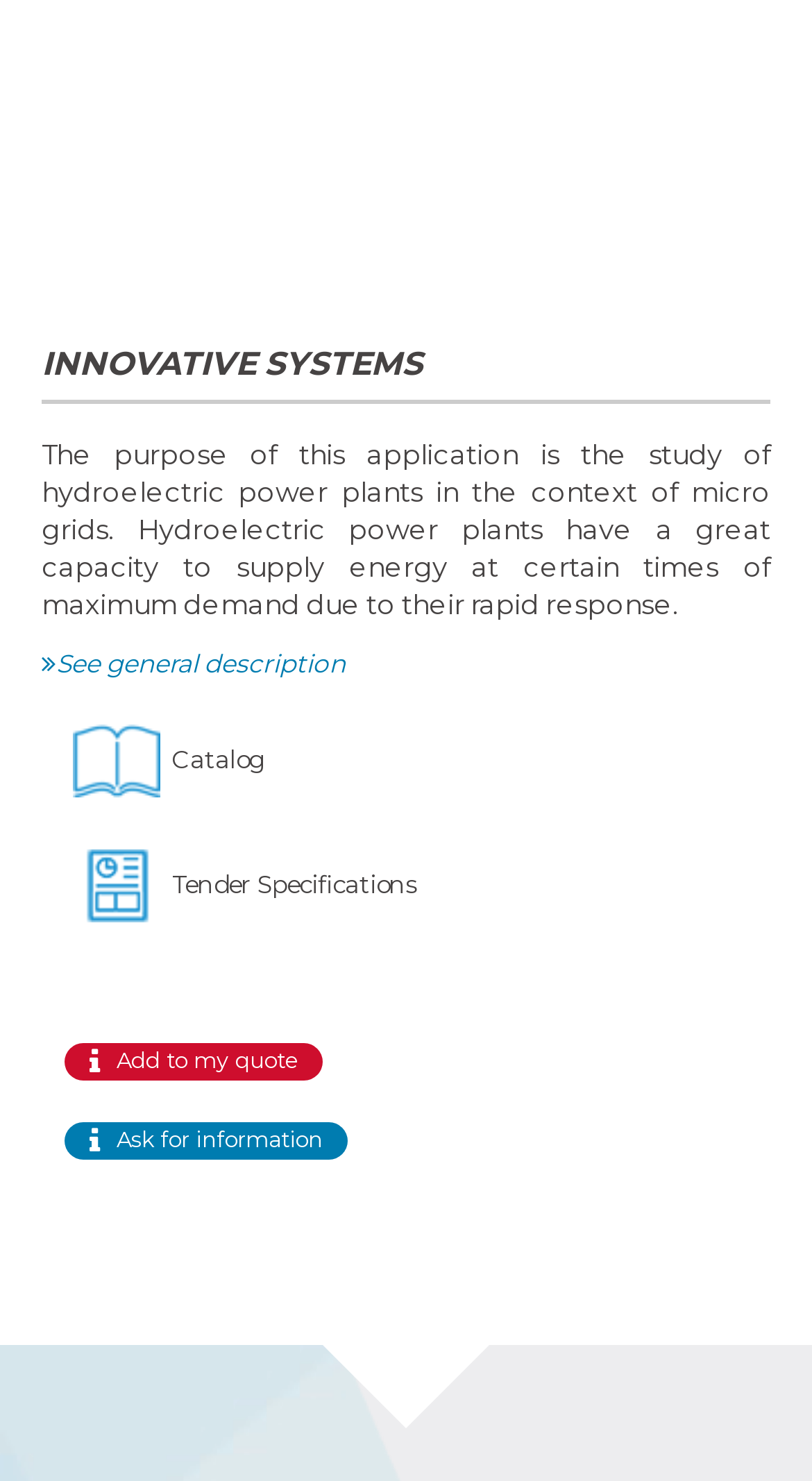Find the bounding box coordinates for the HTML element described as: "Catalog". The coordinates should consist of four float values between 0 and 1, i.e., [left, top, right, bottom].

[0.09, 0.489, 0.91, 0.538]